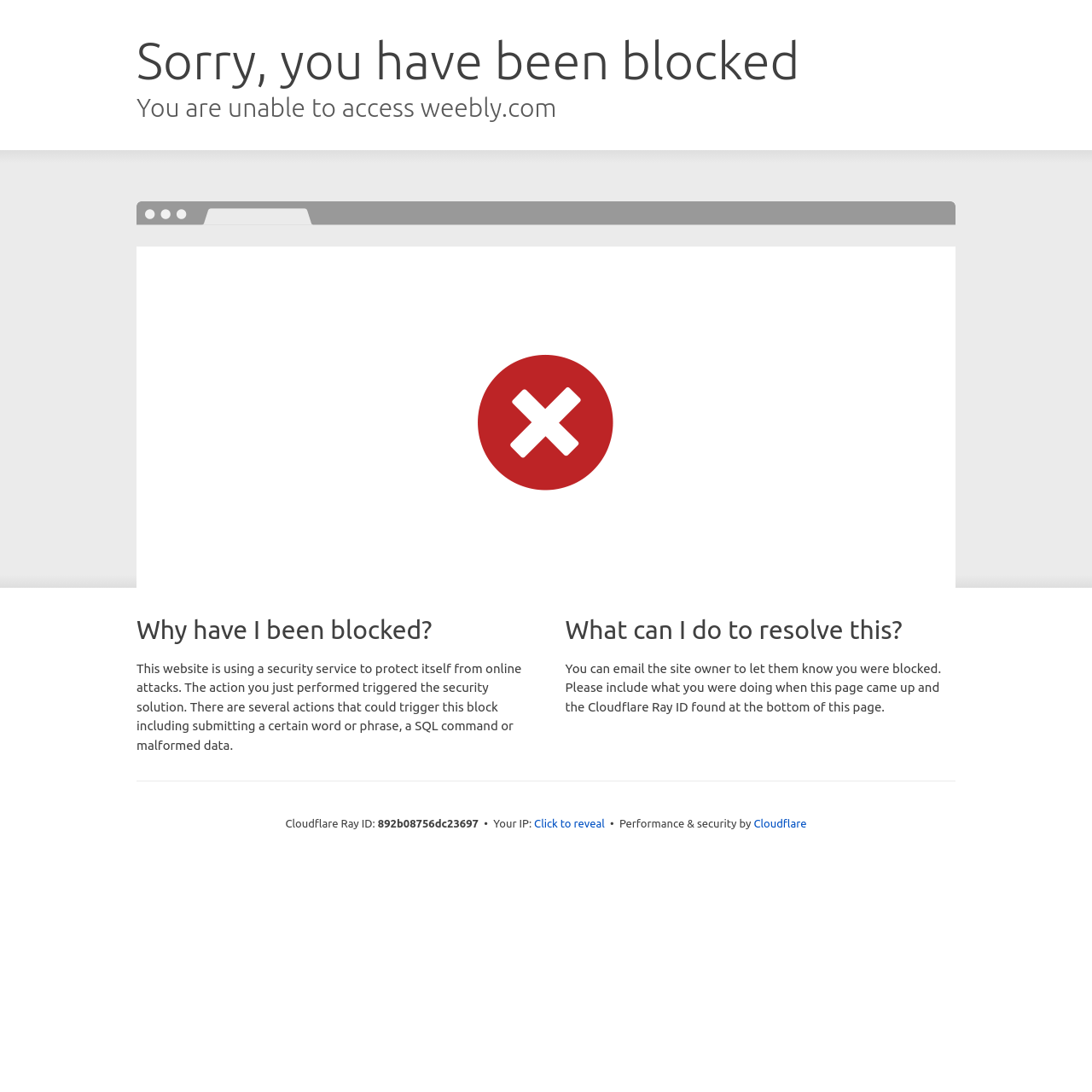Reply to the question with a single word or phrase:
What is the purpose of Cloudflare?

Performance and security